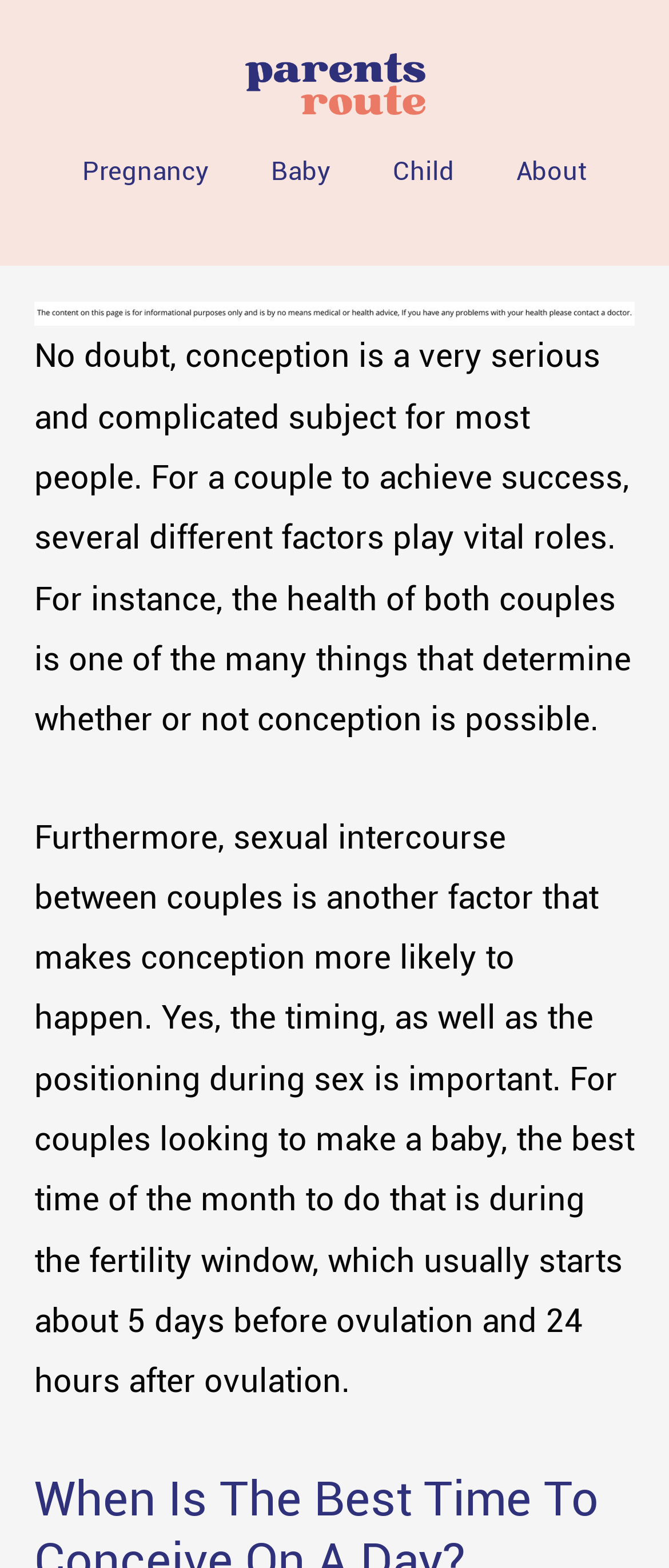Respond to the following question using a concise word or phrase: 
What is the relationship between sexual intercourse and conception?

It is a factor